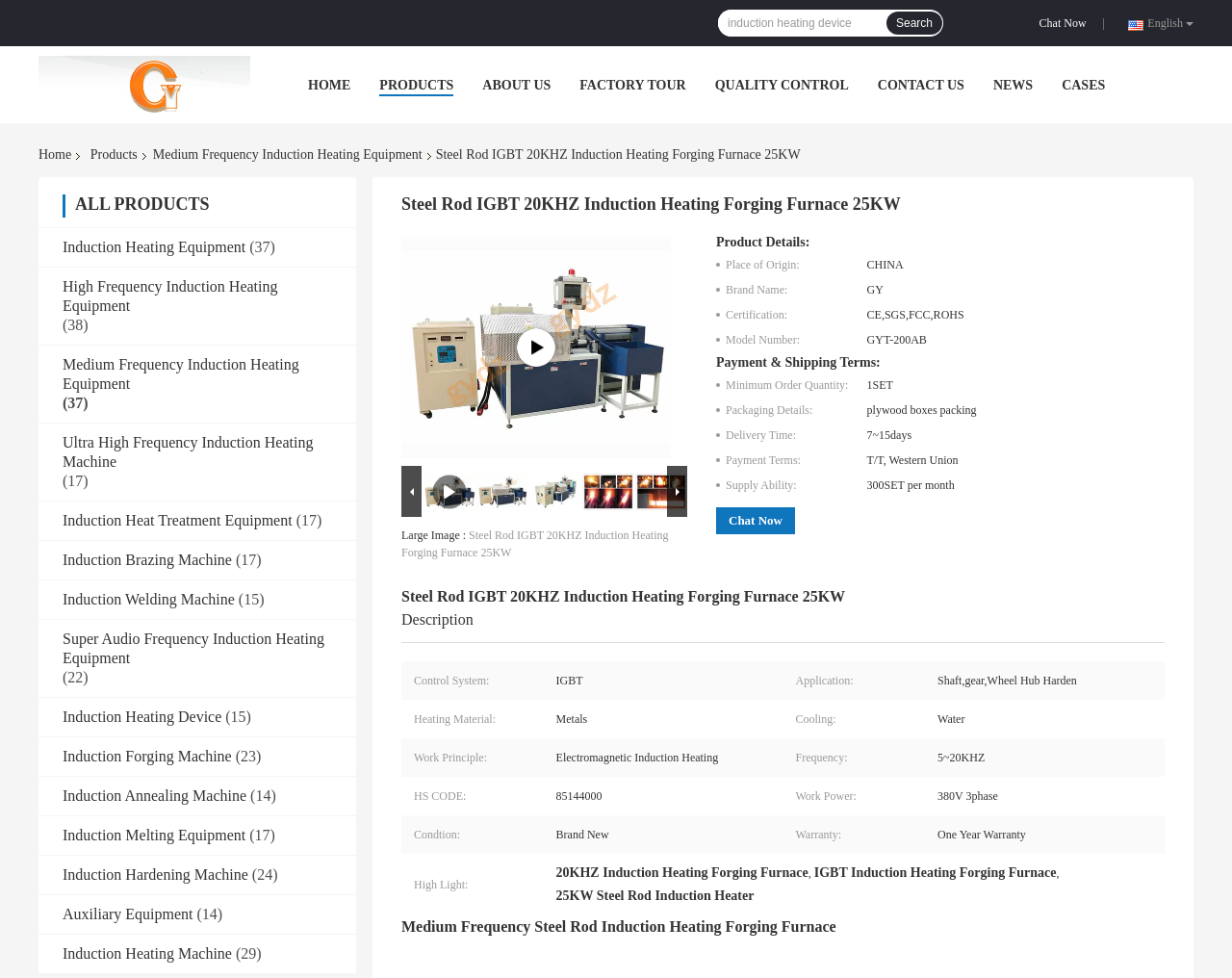How many navigation links are there at the top of the page?
Based on the screenshot, respond with a single word or phrase.

9